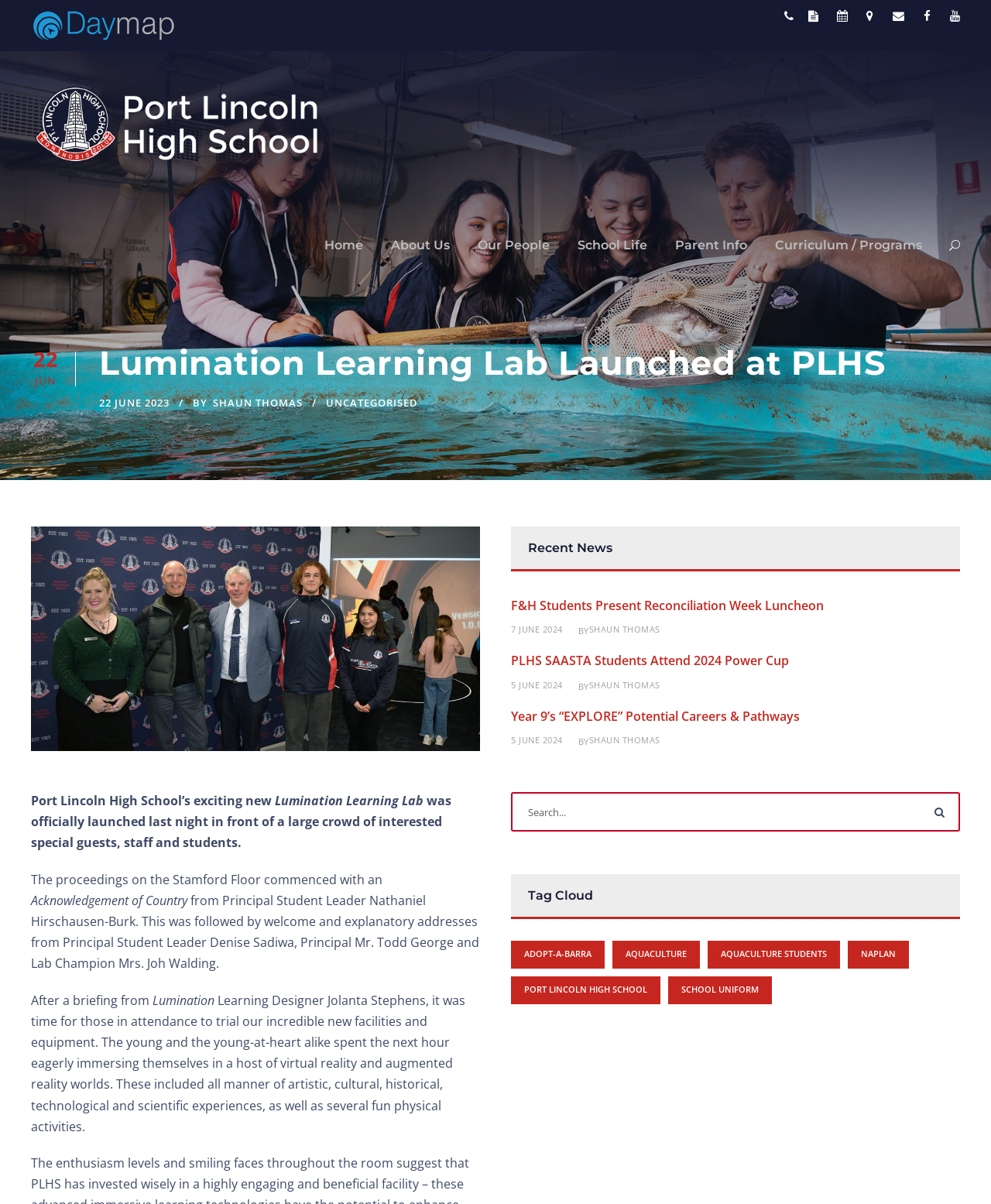Can you find the bounding box coordinates of the area I should click to execute the following instruction: "Click on the 'Port Lincoln High School' link"?

[0.031, 0.095, 0.328, 0.109]